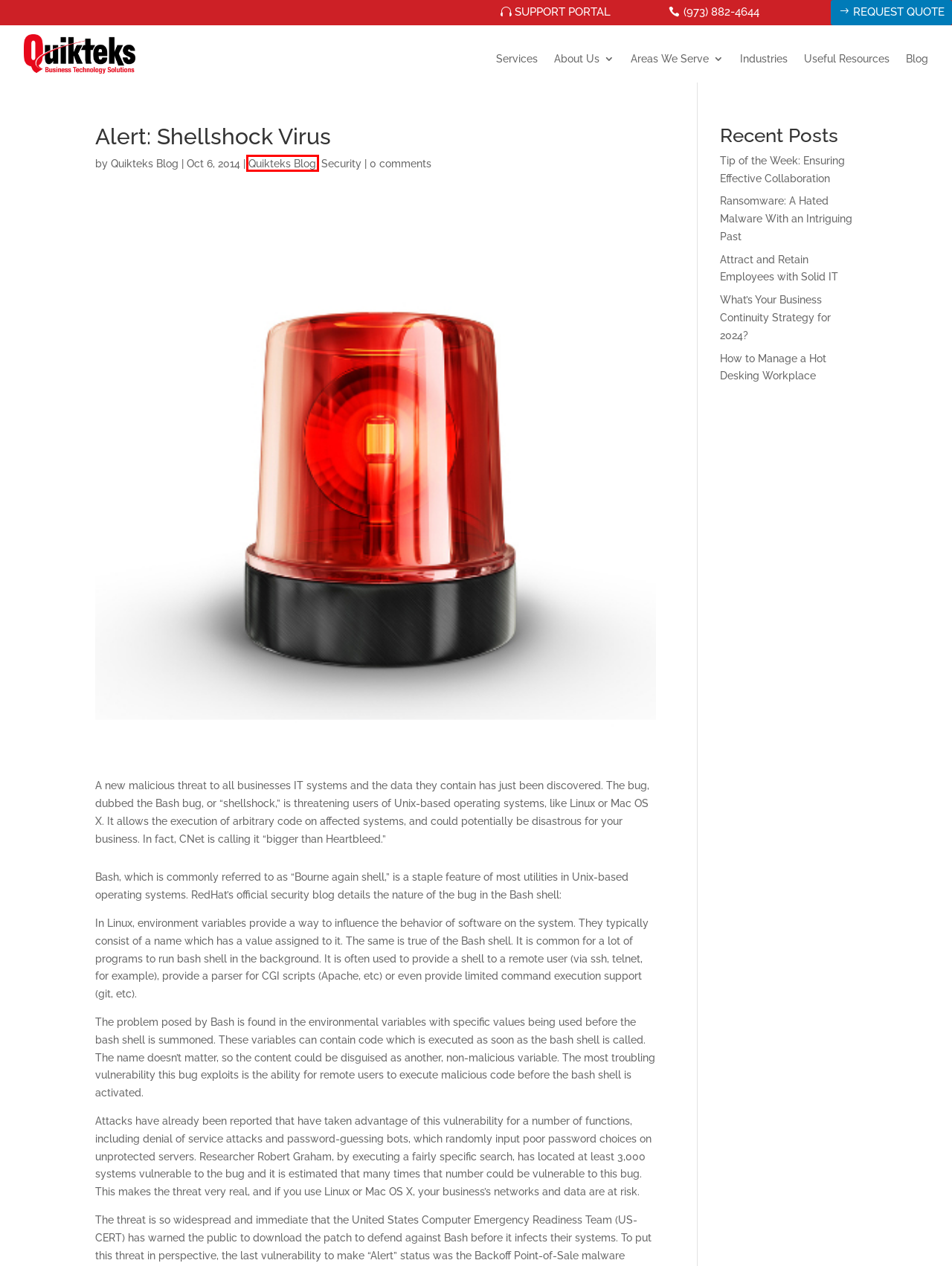Given a screenshot of a webpage with a red bounding box, please pick the webpage description that best fits the new webpage after clicking the element inside the bounding box. Here are the candidates:
A. Security - Quikteks Tech Support
B. Tip of the Week: Ensuring Effective Collaboration - Quikteks Tech Support
C. Industries We Serve | Quikteks Tech Support
D. Quikteks Remote Support
E. What’s Your Business Continuity Strategy for 2024? - Quikteks Tech Support
F. Quikteks Blog - Quikteks Tech Support
G. Attract and Retain Employees with Solid IT - Quikteks Tech Support
H. Areas We Serve | Quikteks Tech Support

F